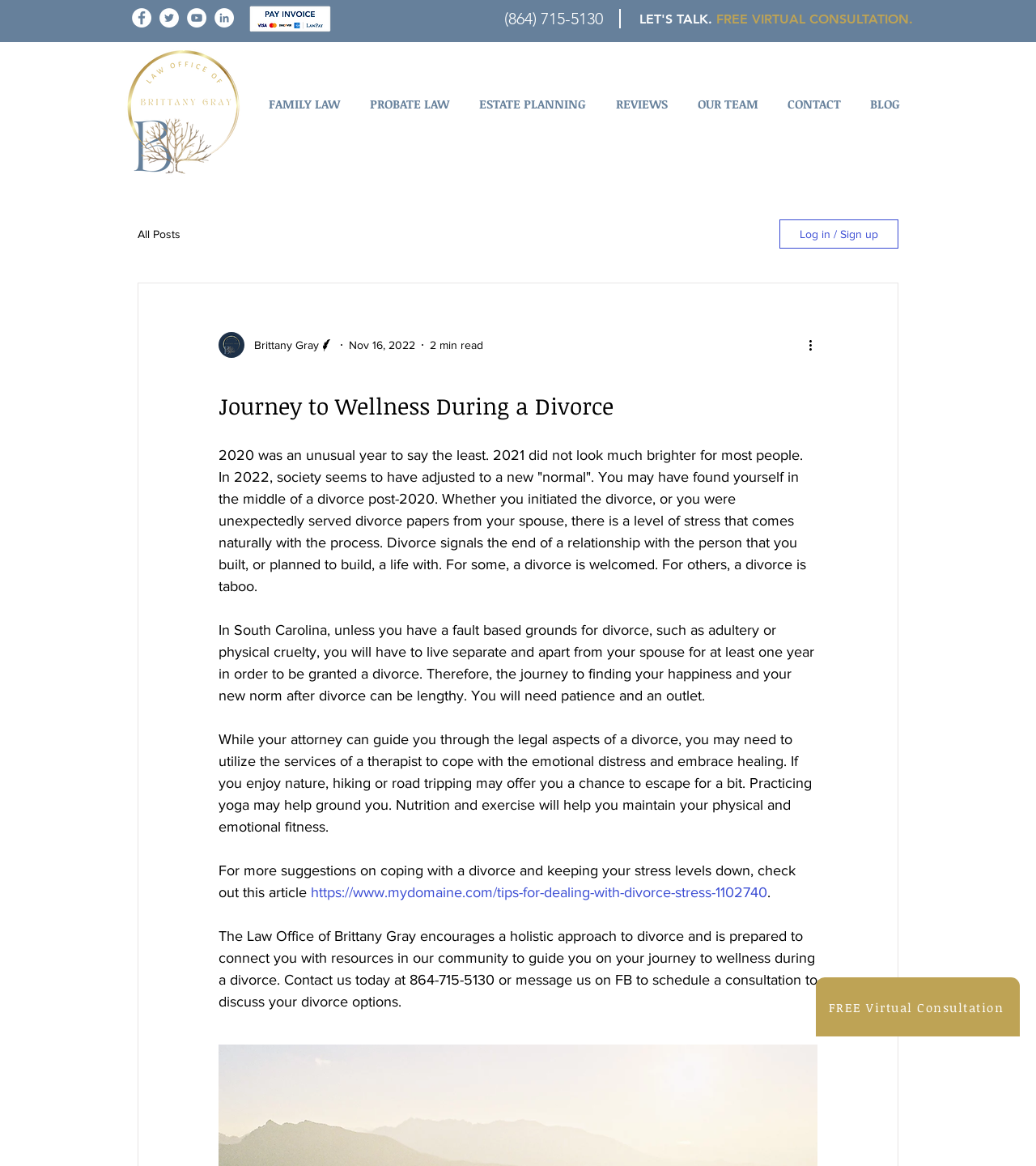What type of law does the law office on this webpage specialize in?
Use the information from the image to give a detailed answer to the question.

I found the type of law by looking at the navigation element with the text 'FAMILY LAW' which is located at the top of the webpage, suggesting that the law office specializes in family law.